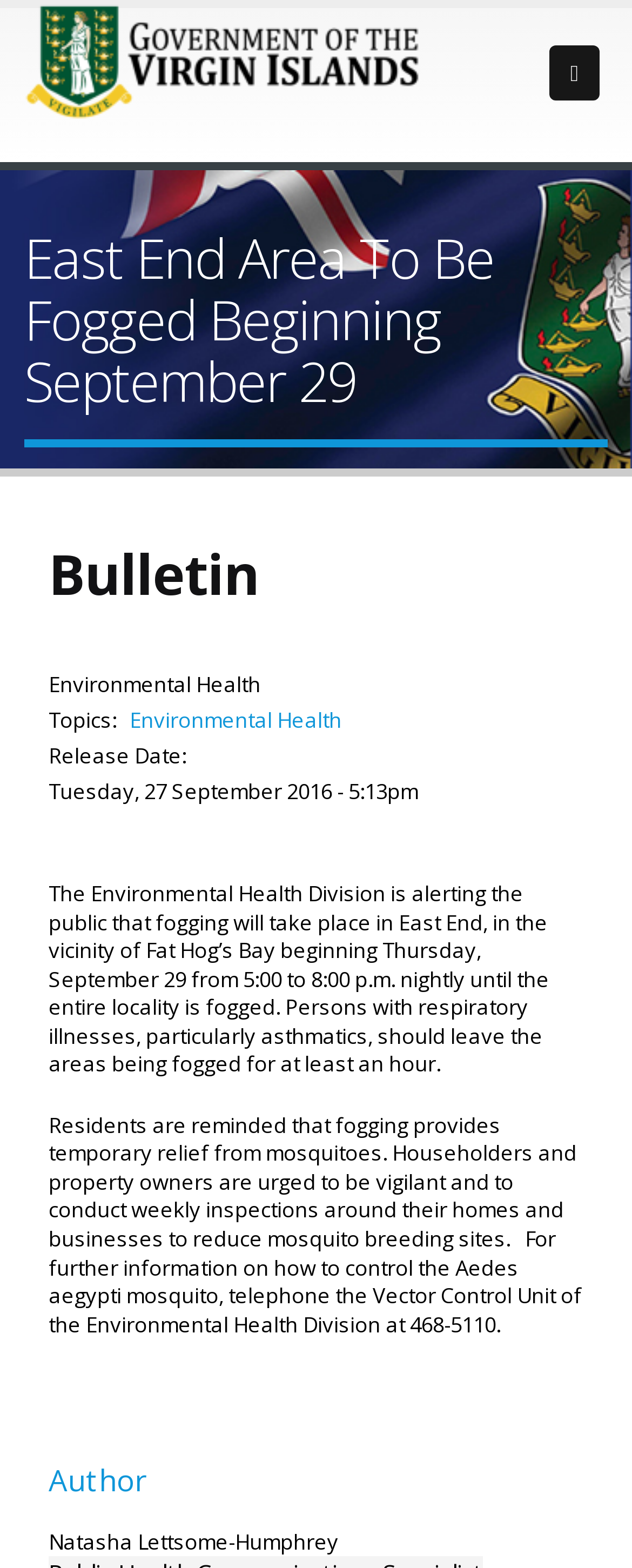Carefully examine the image and provide an in-depth answer to the question: What time should people with respiratory illnesses leave the area?

I found the answer by reading the static text element that says 'Persons with respiratory illnesses, particularly asthmatics, should leave the areas being fogged for at least an hour...'.